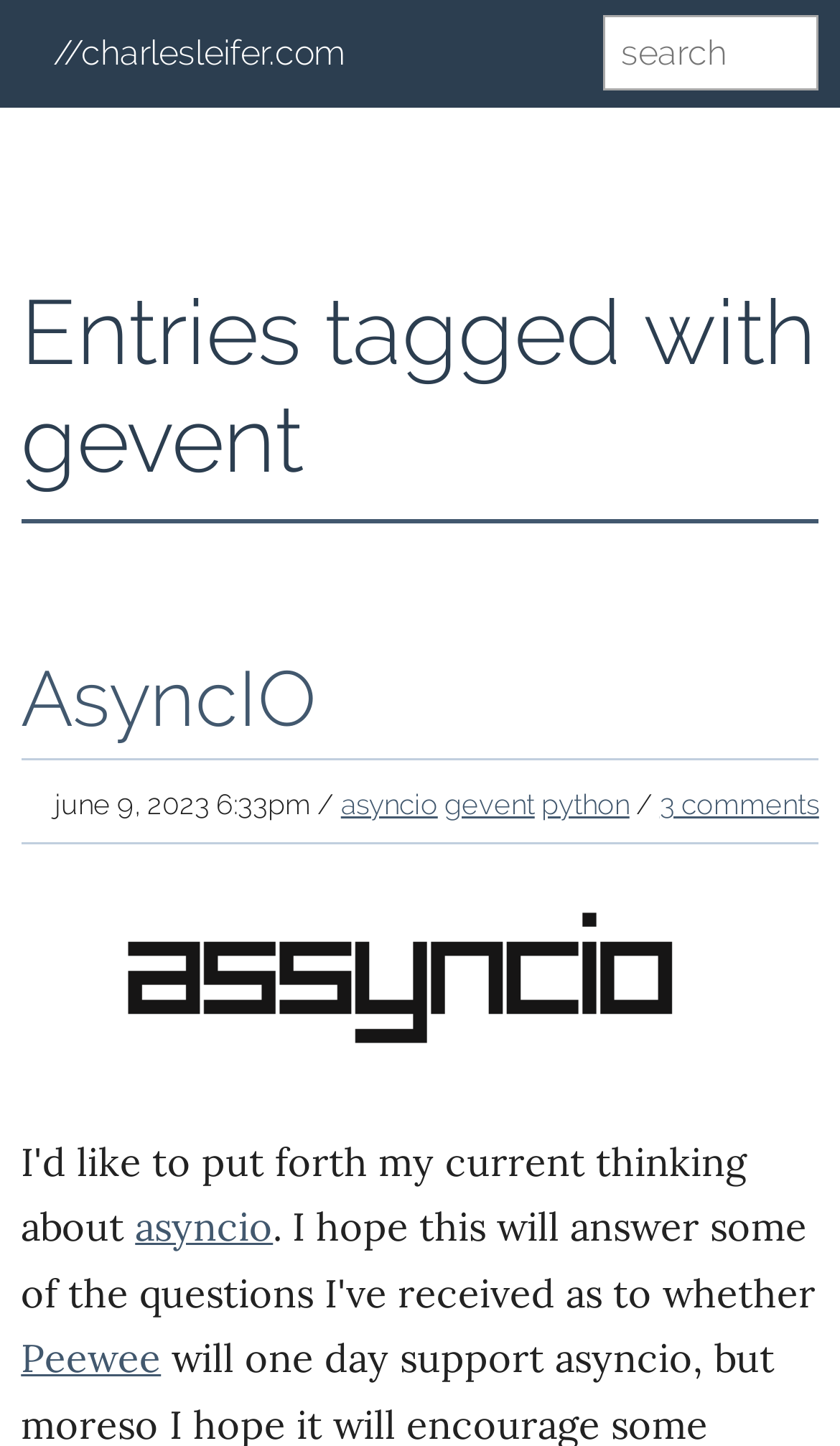Provide your answer to the question using just one word or phrase: How many links are there in the blog post?

7